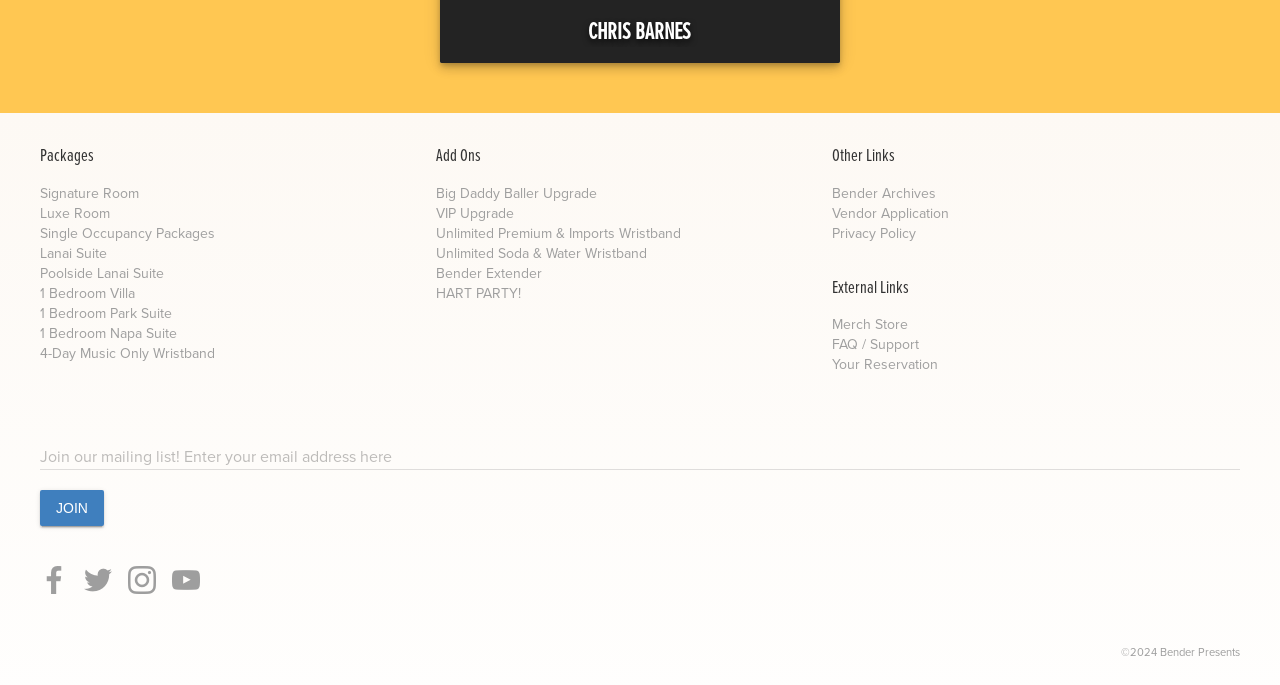Find the bounding box coordinates of the element I should click to carry out the following instruction: "Click on the FAQ / Support link".

[0.65, 0.488, 0.718, 0.519]